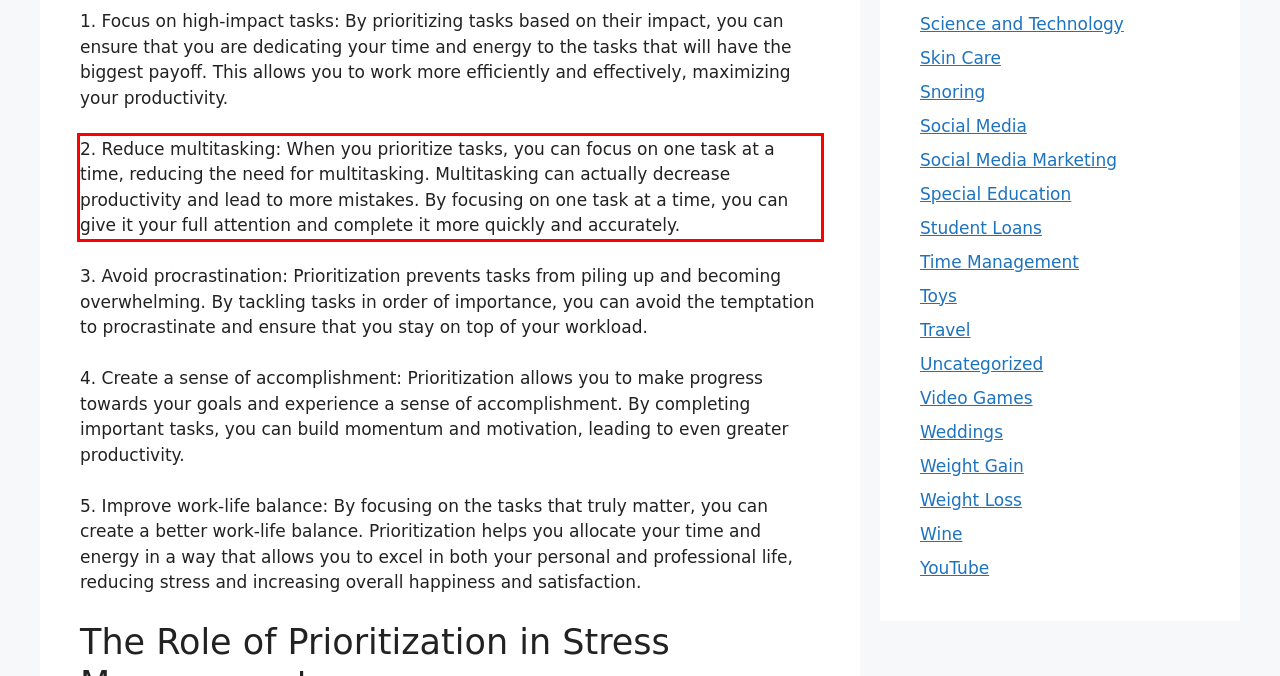Please perform OCR on the text content within the red bounding box that is highlighted in the provided webpage screenshot.

2.​ Reduce multitasking: When you prioritize tasks, you can focus on one task at a time, reducing the need for multitasking.​ Multitasking can actually decrease productivity and lead to more mistakes.​ By focusing on one task at a time, you can give it your full attention and complete it more quickly and accurately.​